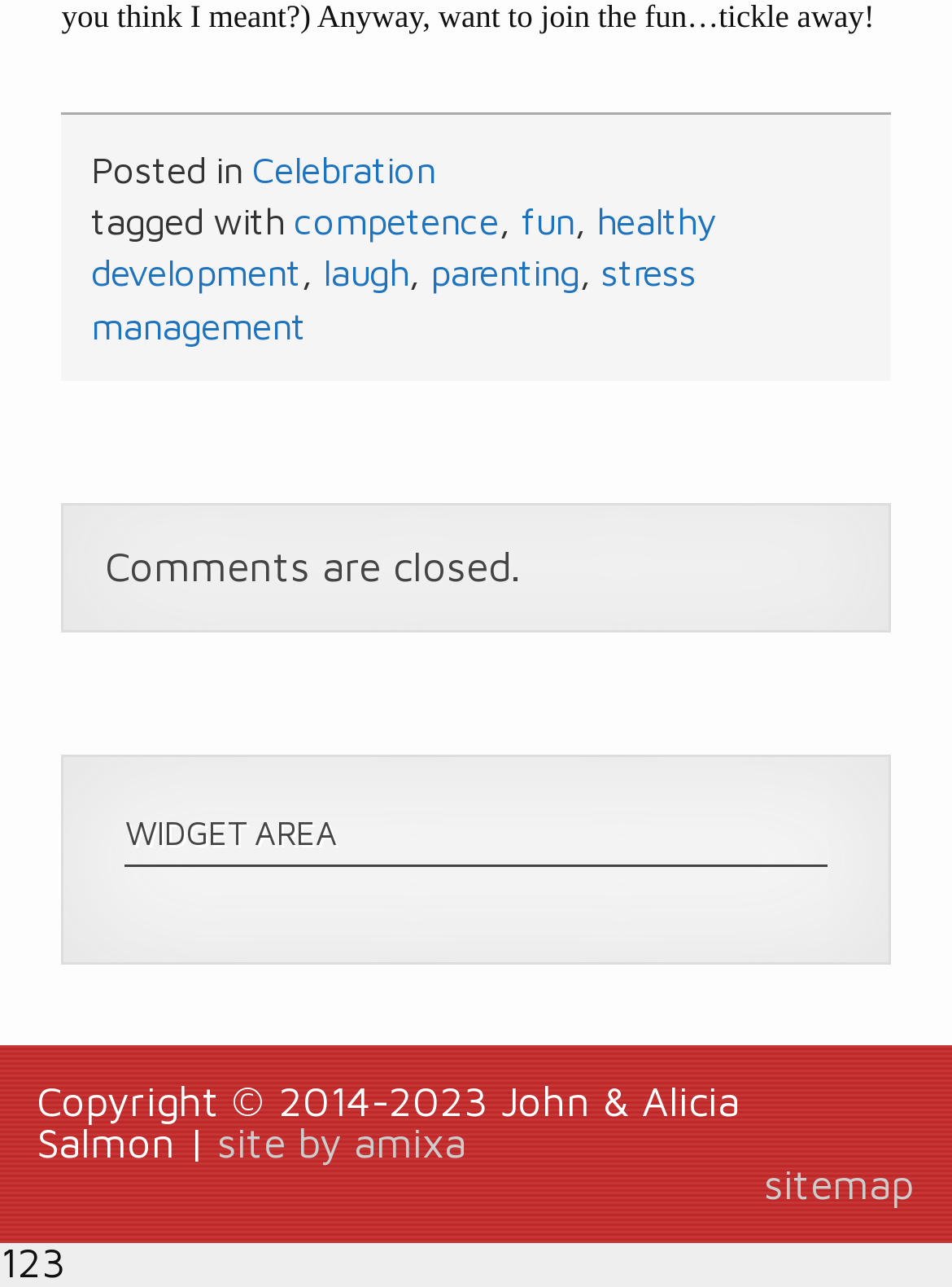What is the status of comments on the post?
Look at the image and answer the question with a single word or phrase.

Closed